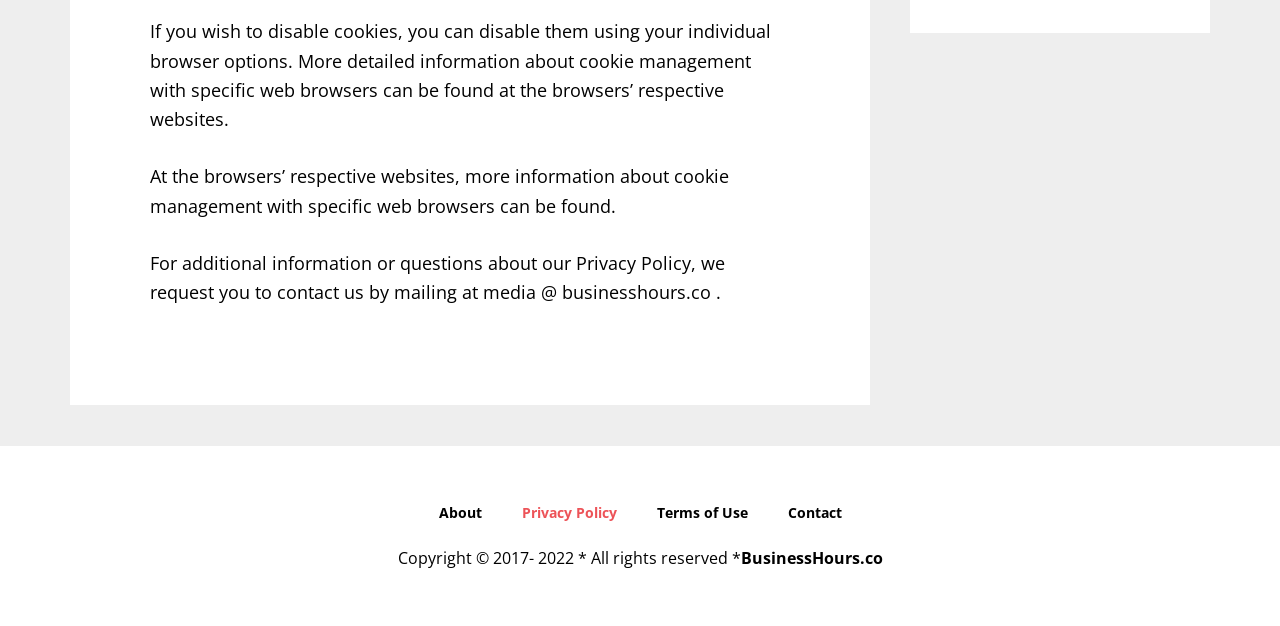Provide a brief response to the question below using a single word or phrase: 
What is the name of the website?

BusinessHours.co